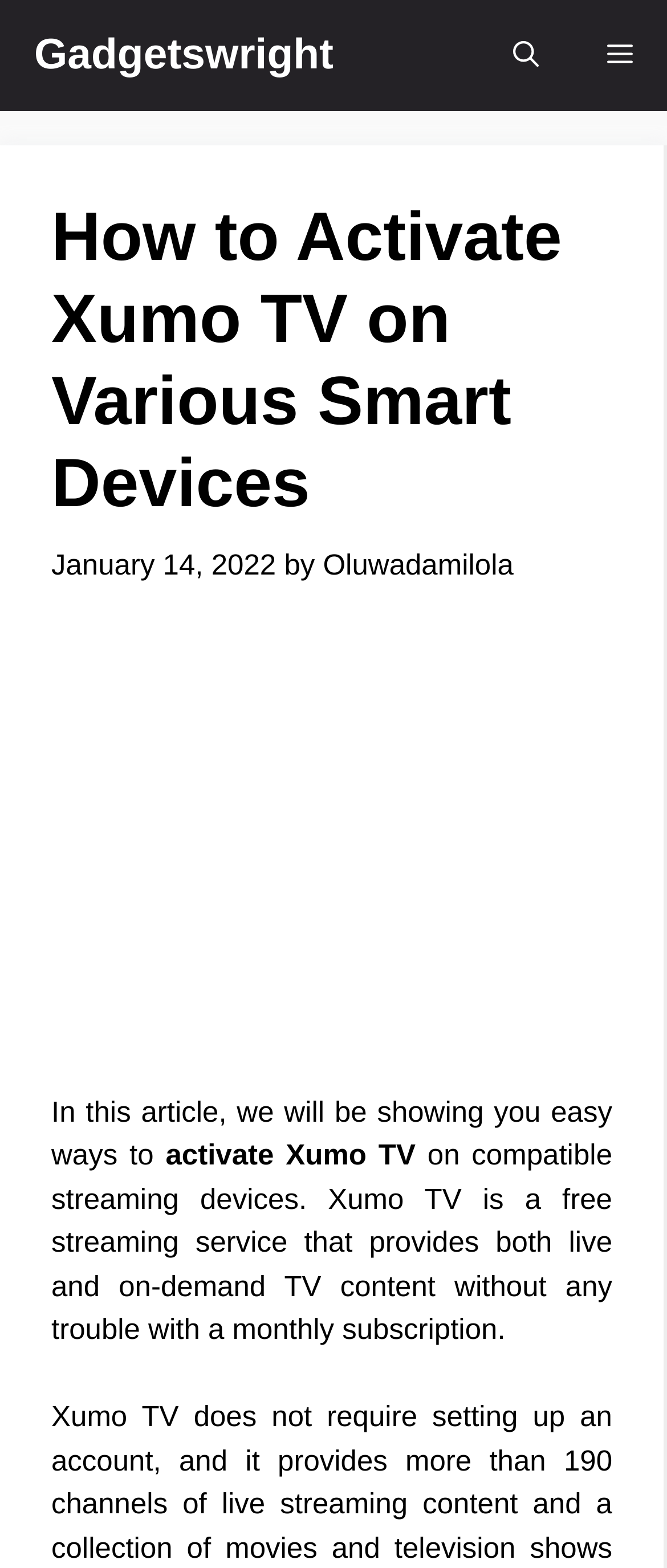Bounding box coordinates should be provided in the format (top-left x, top-left y, bottom-right x, bottom-right y) with all values between 0 and 1. Identify the bounding box for this UI element: Oluwadamilola

[0.484, 0.35, 0.77, 0.37]